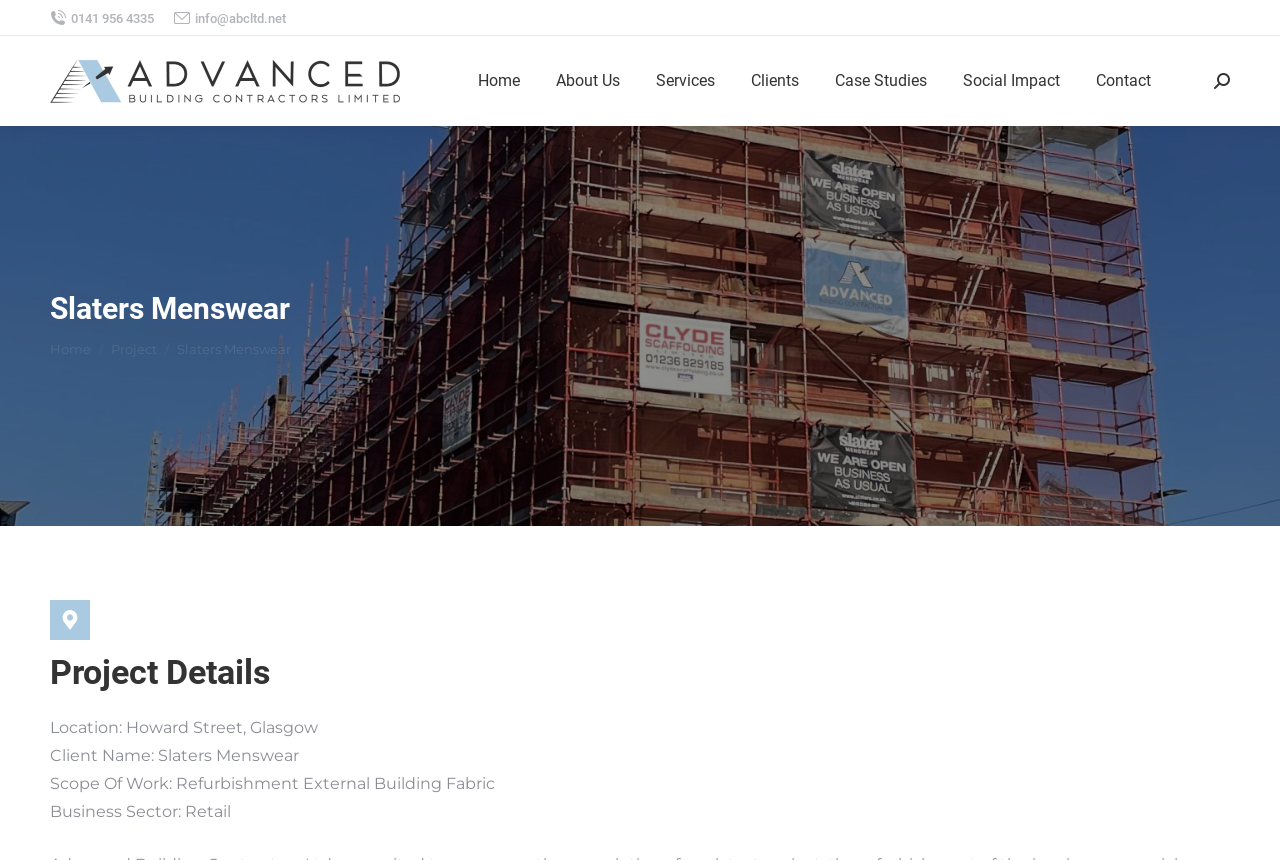What is the business sector of the project?
Using the picture, provide a one-word or short phrase answer.

Retail